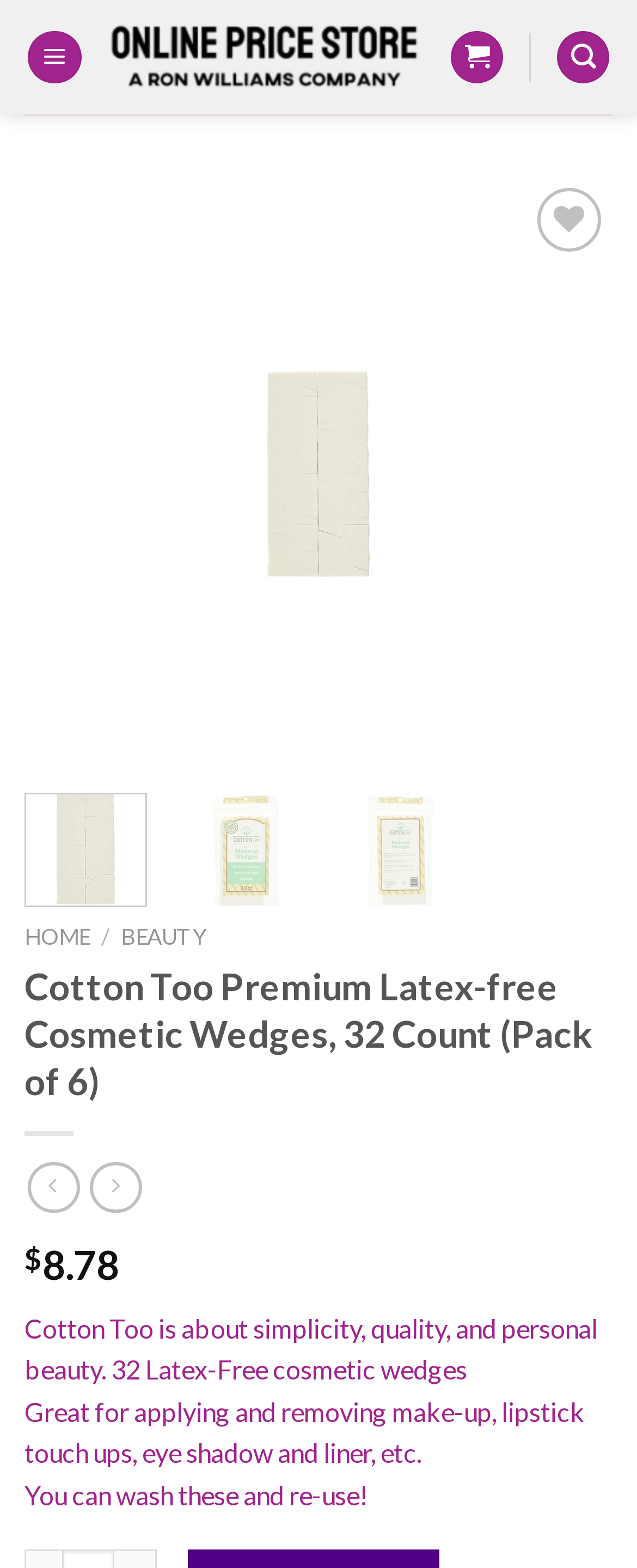Locate the bounding box coordinates of the element that should be clicked to execute the following instruction: "View product details".

[0.038, 0.29, 0.962, 0.31]